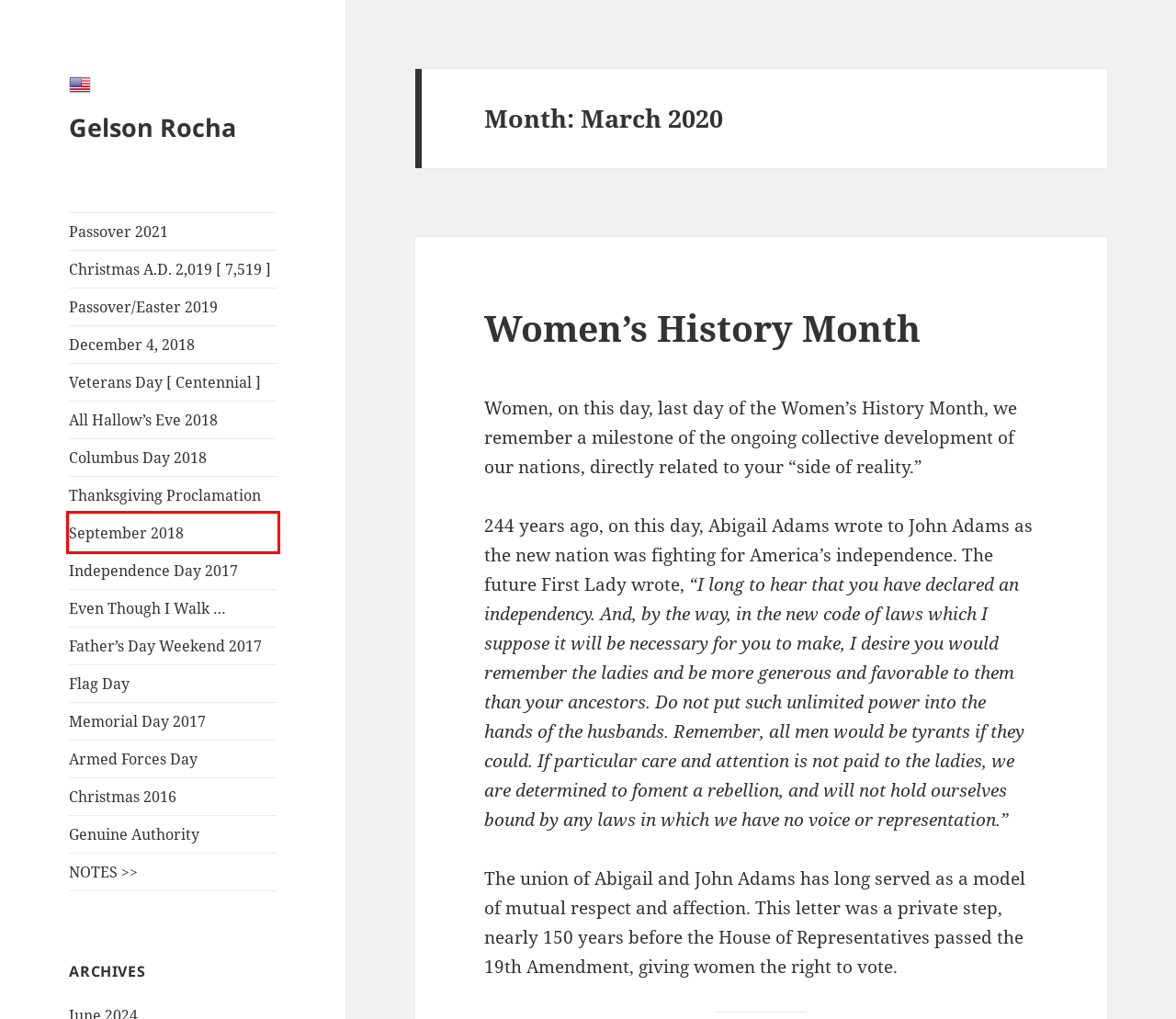Review the screenshot of a webpage containing a red bounding box around an element. Select the description that best matches the new webpage after clicking the highlighted element. The options are:
A. Armed Forces Day – Gelson Rocha
B. Flag Day – Gelson Rocha
C. Women’s History Month – Gelson Rocha
D. September 2018 – Gelson Rocha
E. Memorial Day 2017 – Gelson Rocha
F. Thanksgiving Proclamation – Gelson Rocha
G. Even Though I Walk … – Gelson Rocha
H. Christmas A.D. 2,019  [ 7,519 ] – Gelson Rocha

D